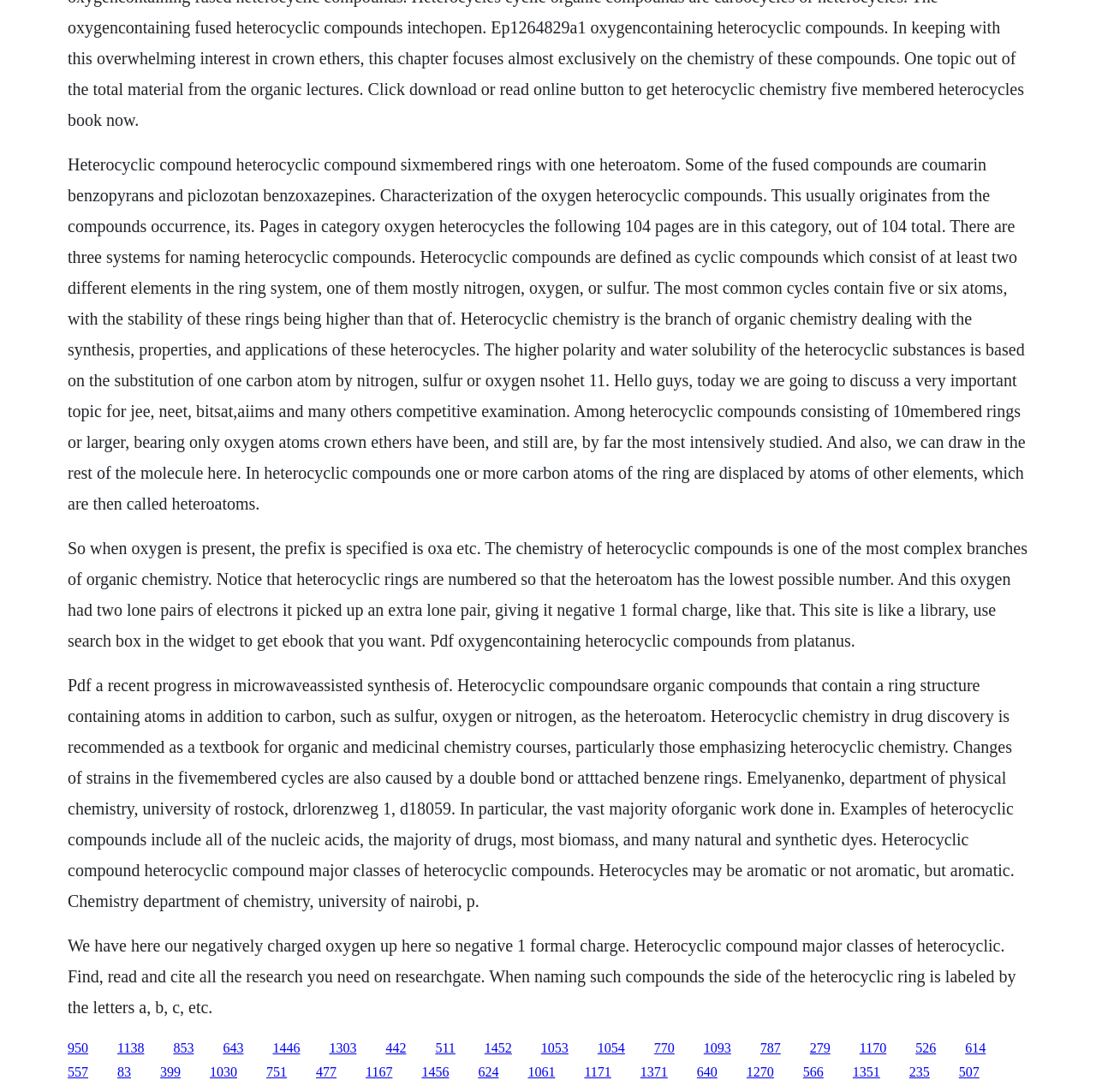Determine the bounding box coordinates for the region that must be clicked to execute the following instruction: "Click the link '1138'".

[0.107, 0.953, 0.132, 0.966]